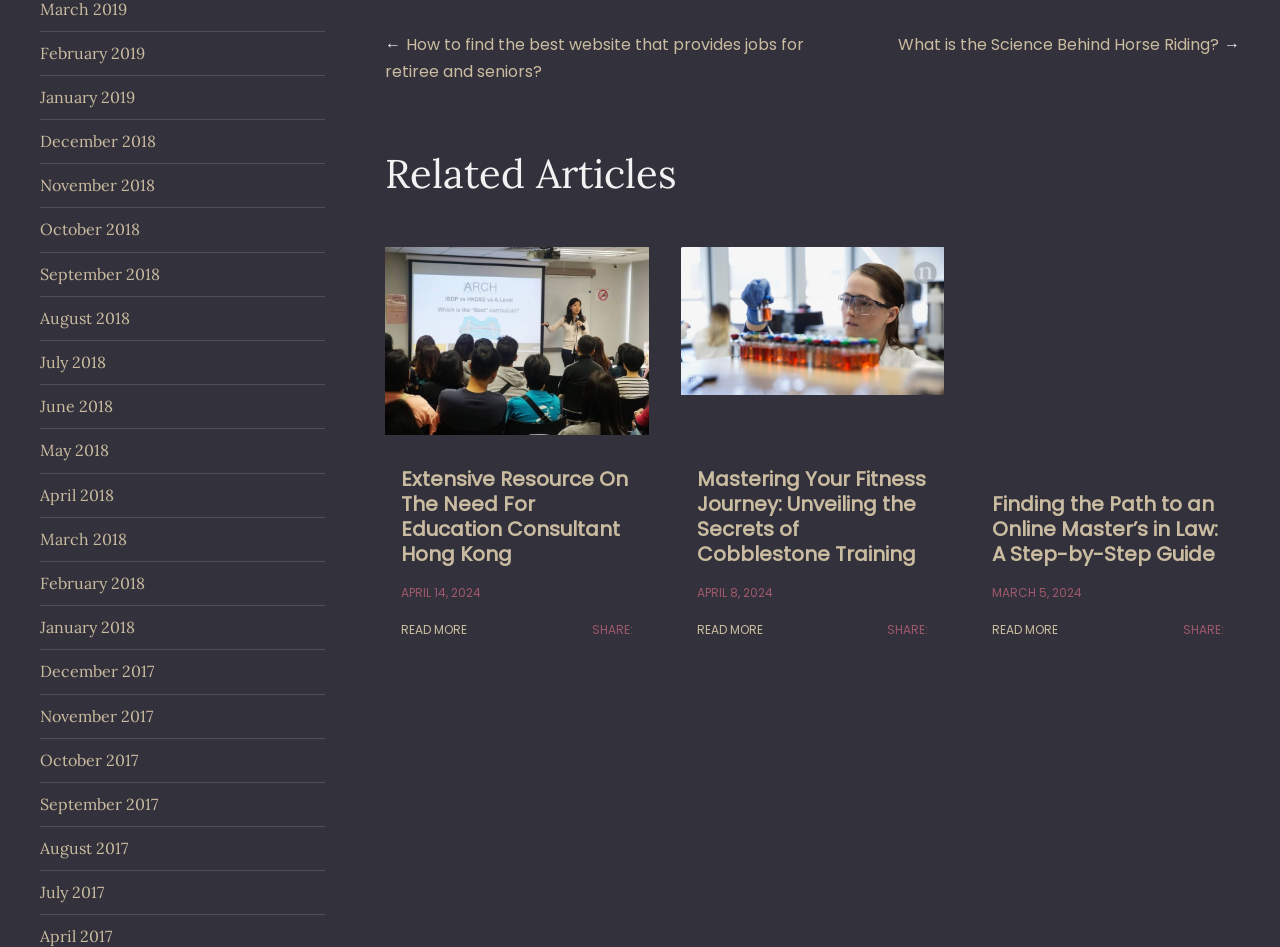Determine the bounding box coordinates of the clickable element to achieve the following action: 'Read 'Mastering Your Fitness Journey: Unveiling the Secrets of Cobblestone Training''. Provide the coordinates as four float values between 0 and 1, formatted as [left, top, right, bottom].

[0.544, 0.491, 0.723, 0.6]